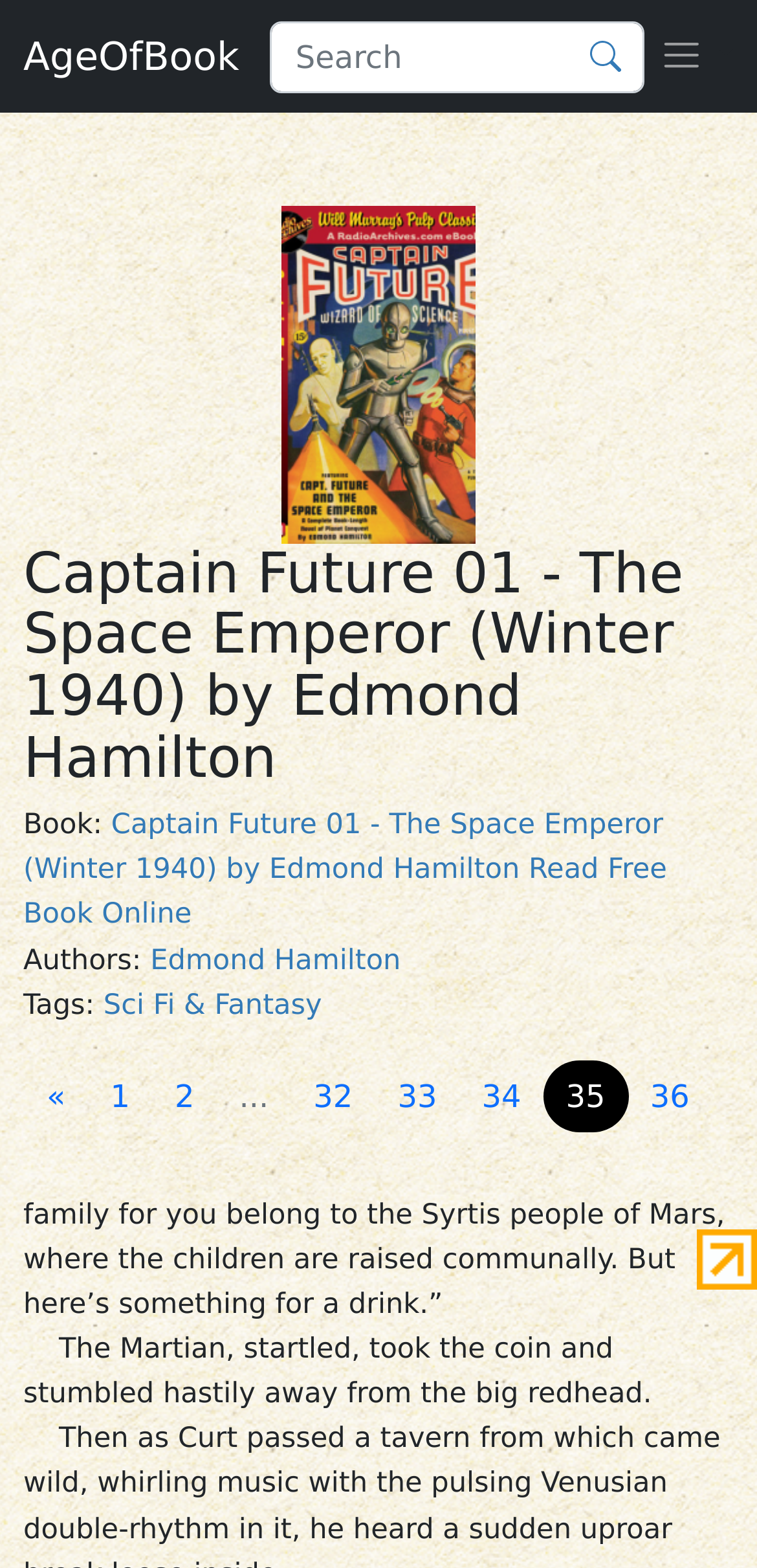Specify the bounding box coordinates of the element's area that should be clicked to execute the given instruction: "Read Captain Future 01 - The Space Emperor (Winter 1940) online". The coordinates should be four float numbers between 0 and 1, i.e., [left, top, right, bottom].

[0.031, 0.517, 0.881, 0.594]